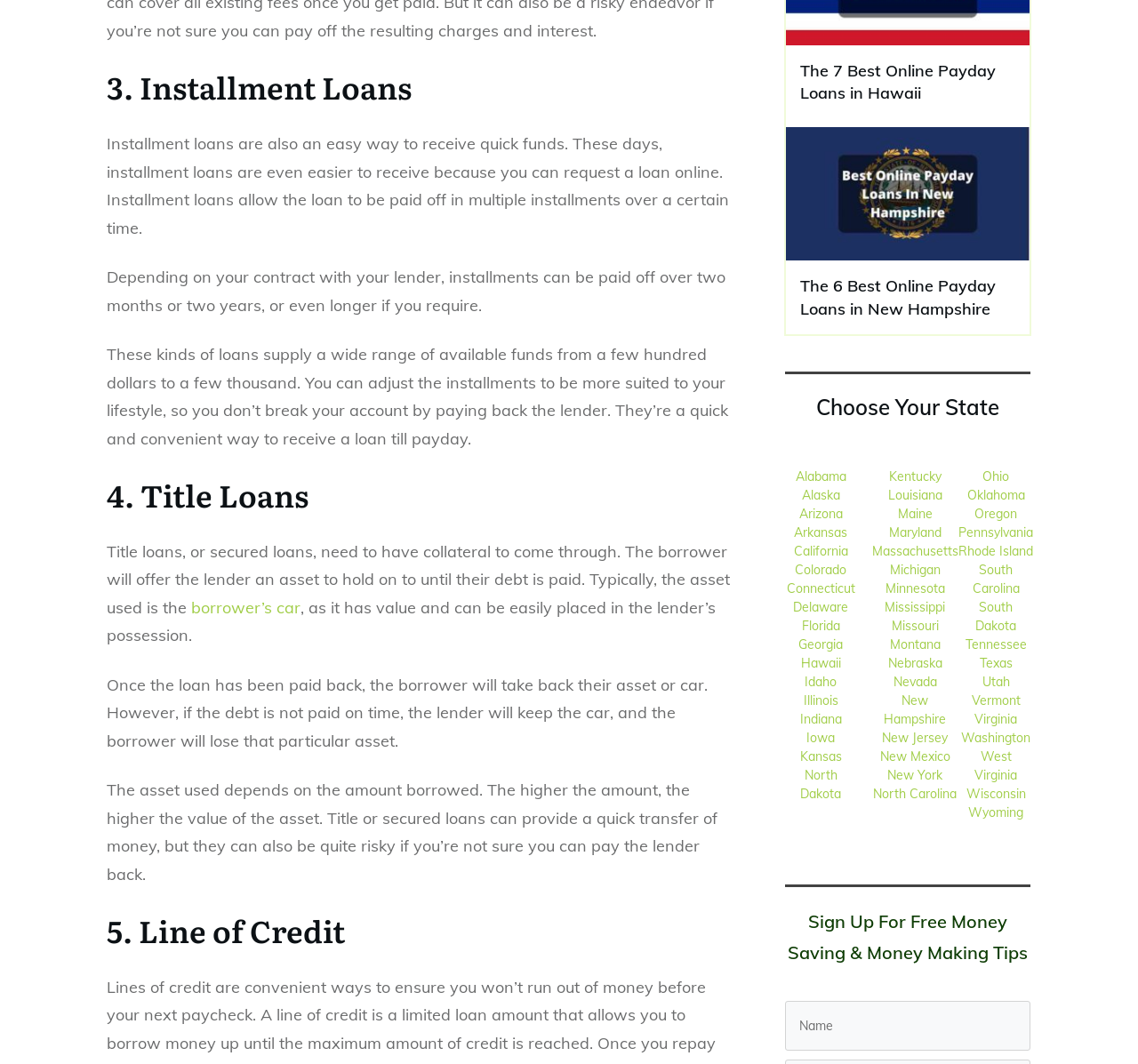Pinpoint the bounding box coordinates of the area that should be clicked to complete the following instruction: "Click on the link to choose Alabama". The coordinates must be given as four float numbers between 0 and 1, i.e., [left, top, right, bottom].

[0.699, 0.441, 0.744, 0.456]